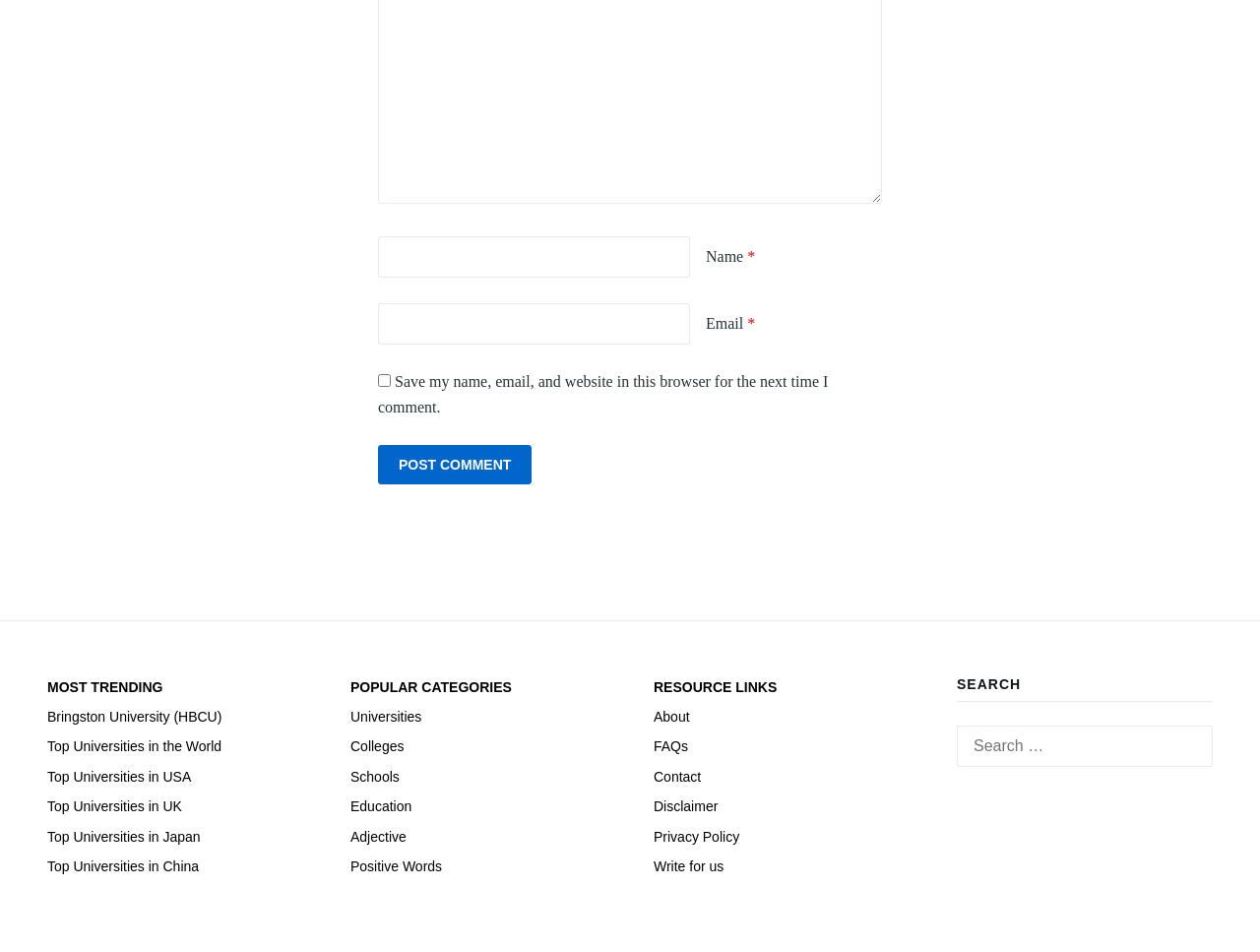Using the element description: "Privacy Policy", determine the bounding box coordinates. The coordinates should be in the format [left, top, right, bottom], with values between 0 and 1.

[0.519, 0.87, 0.587, 0.887]